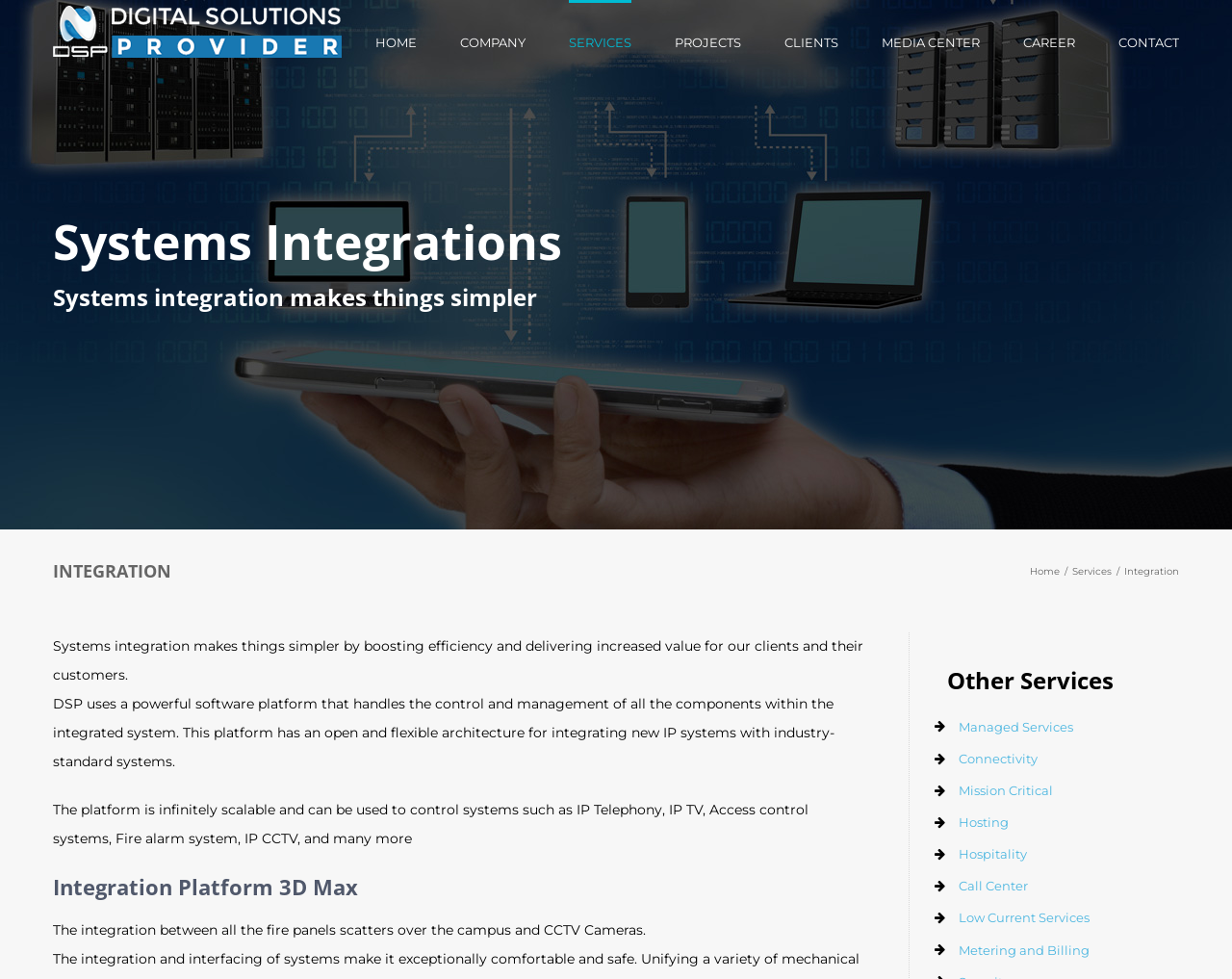What is the name of the 3D max platform?
Please provide a detailed answer to the question.

The name of the 3D max platform is obtained from the heading 'Integration Platform 3D Max' on the webpage.